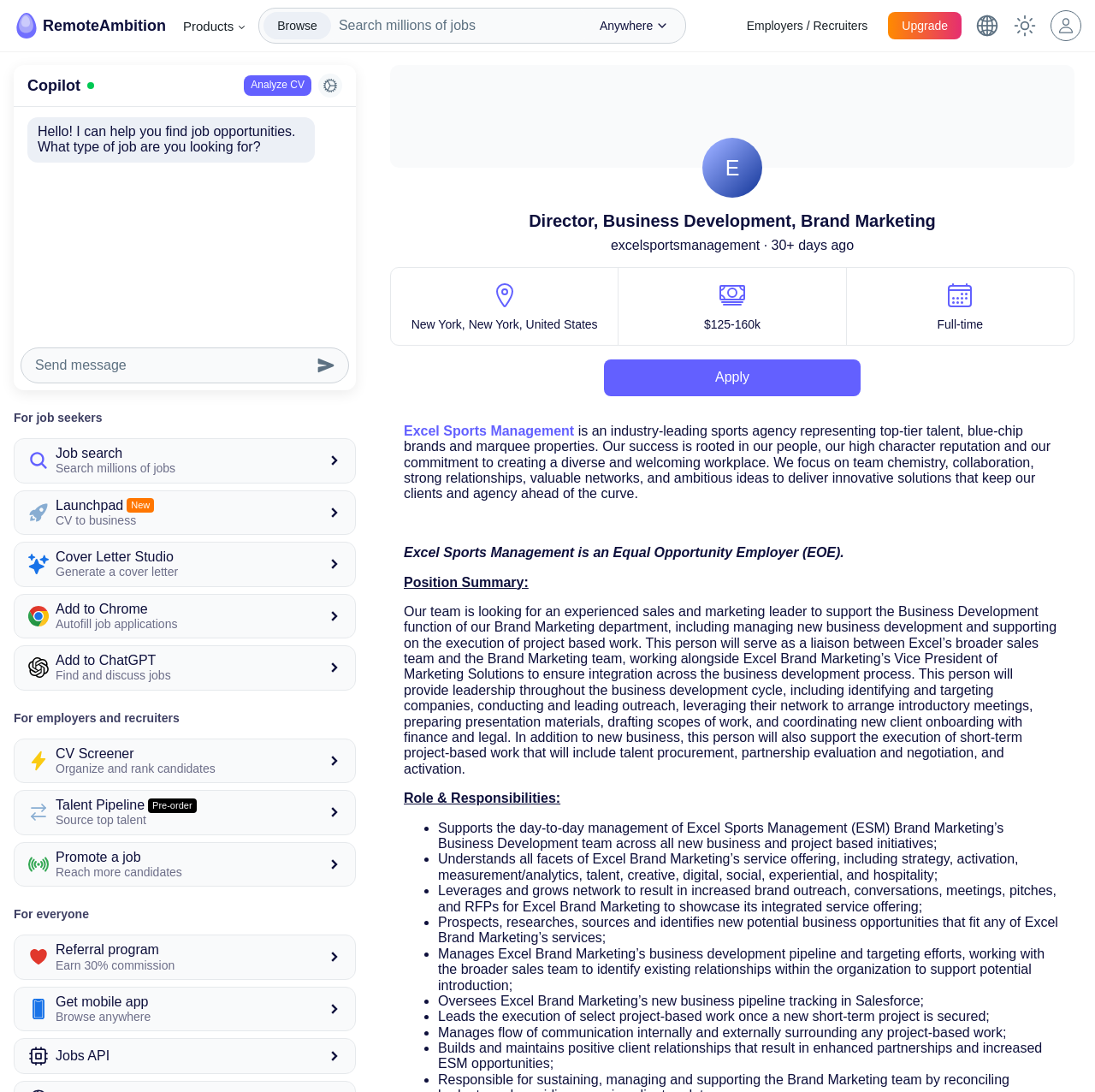What is the primary heading on this webpage?

Director, Business Development, Brand Marketing